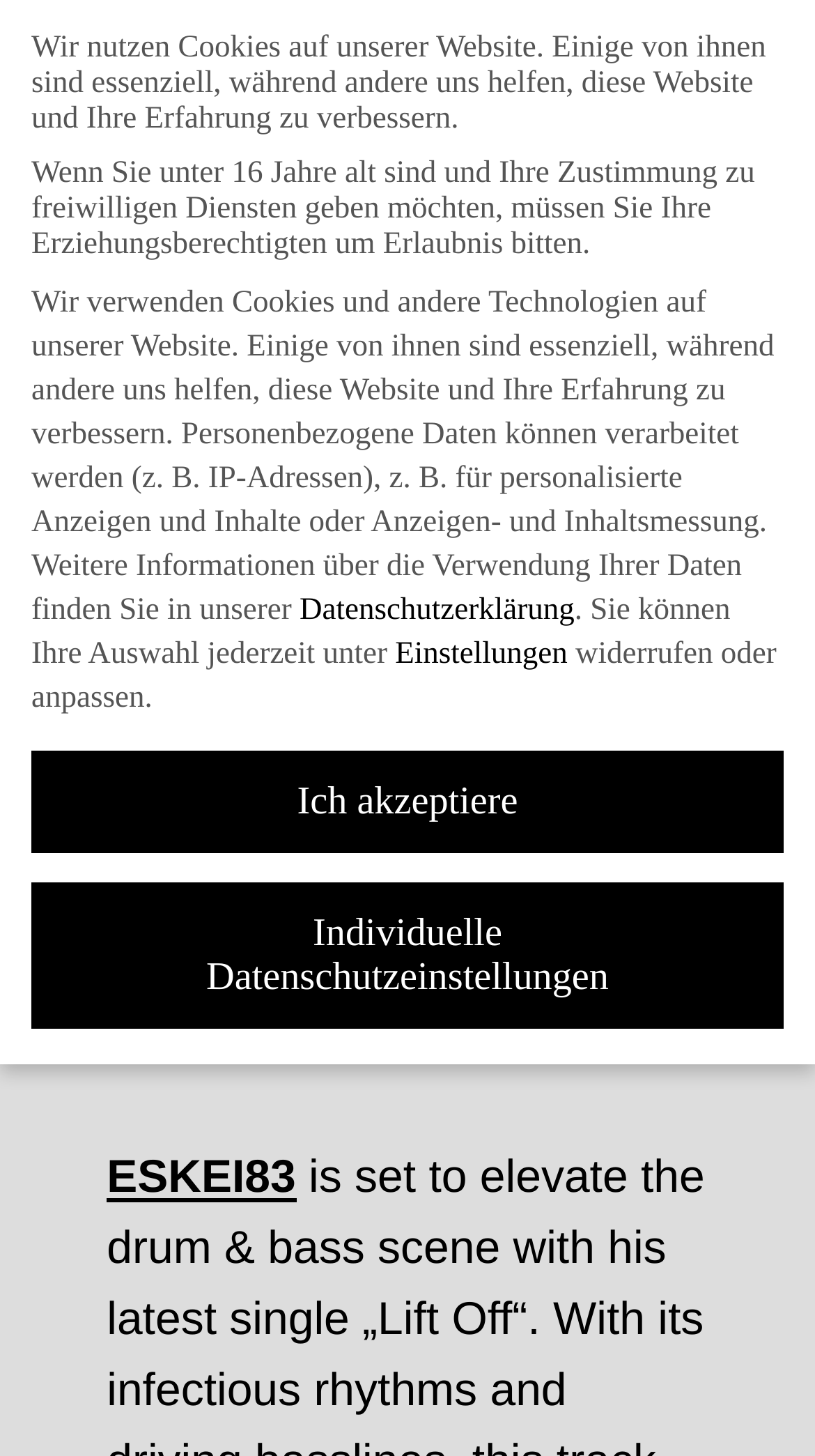What is the language of the webpage?
Respond with a short answer, either a single word or a phrase, based on the image.

DE